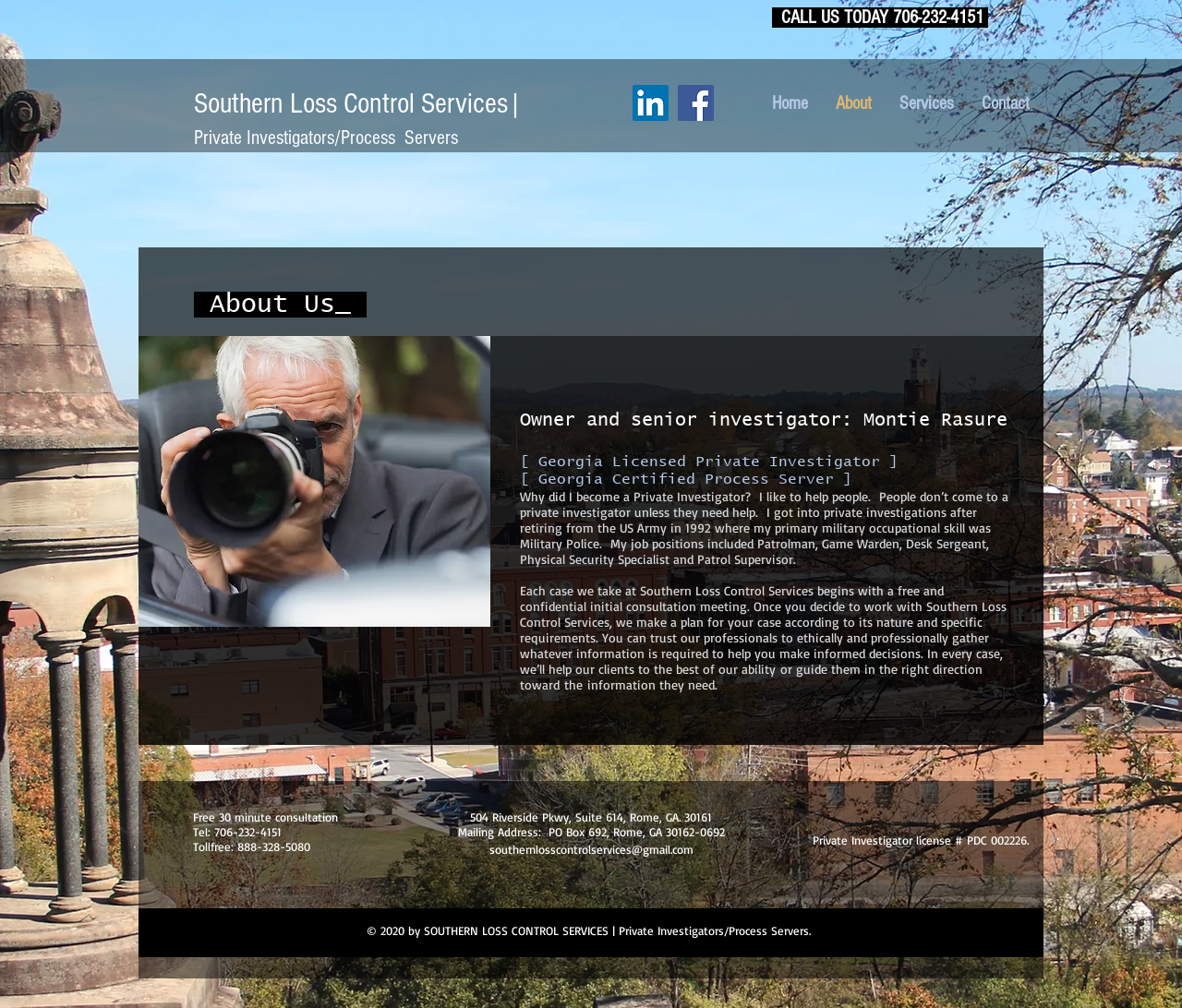Can you find the bounding box coordinates for the element to click on to achieve the instruction: "Visit the page of Neeti Sudumbrekar"?

None